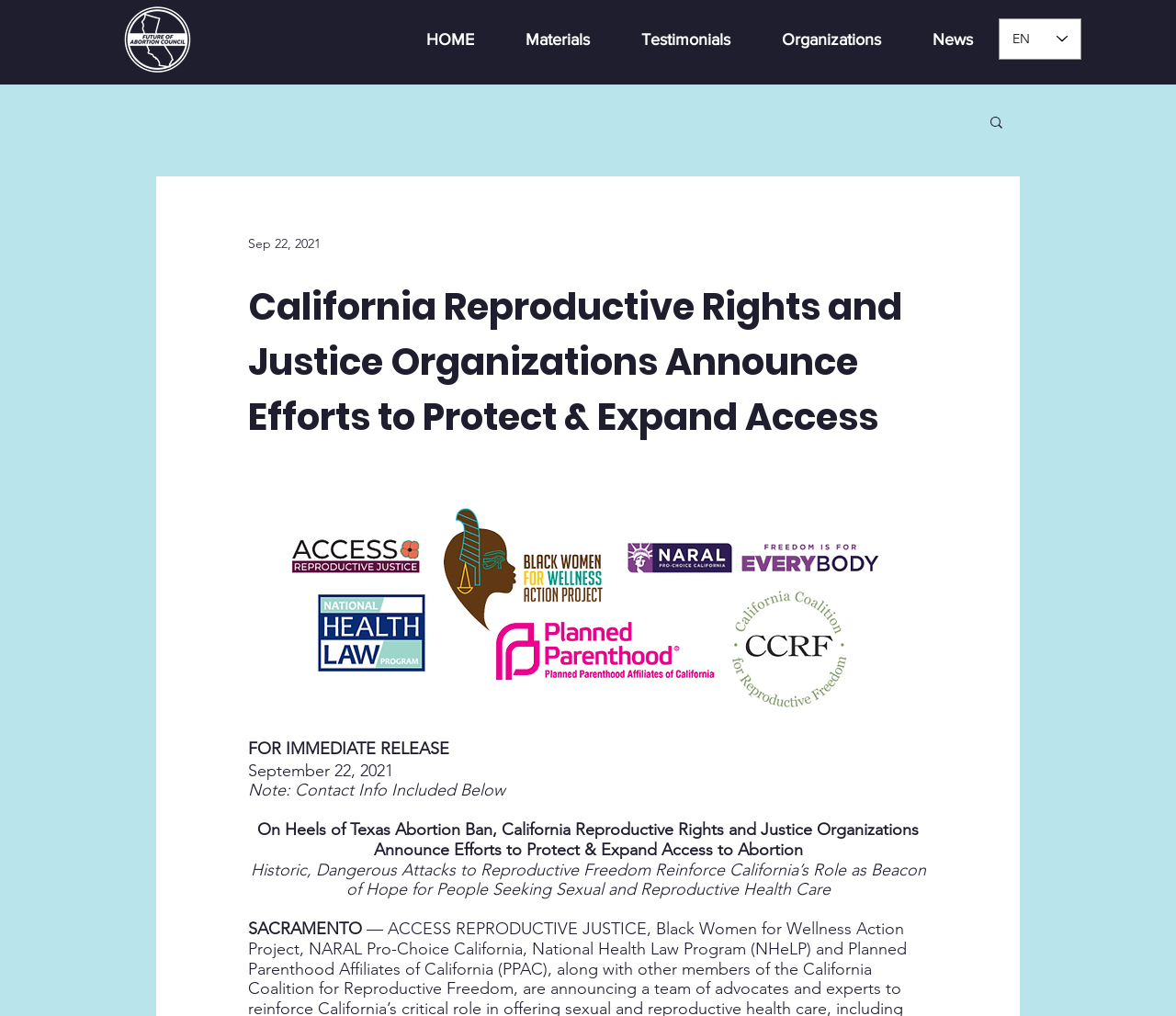Please reply to the following question using a single word or phrase: 
What is the purpose of the button with a search icon?

Search